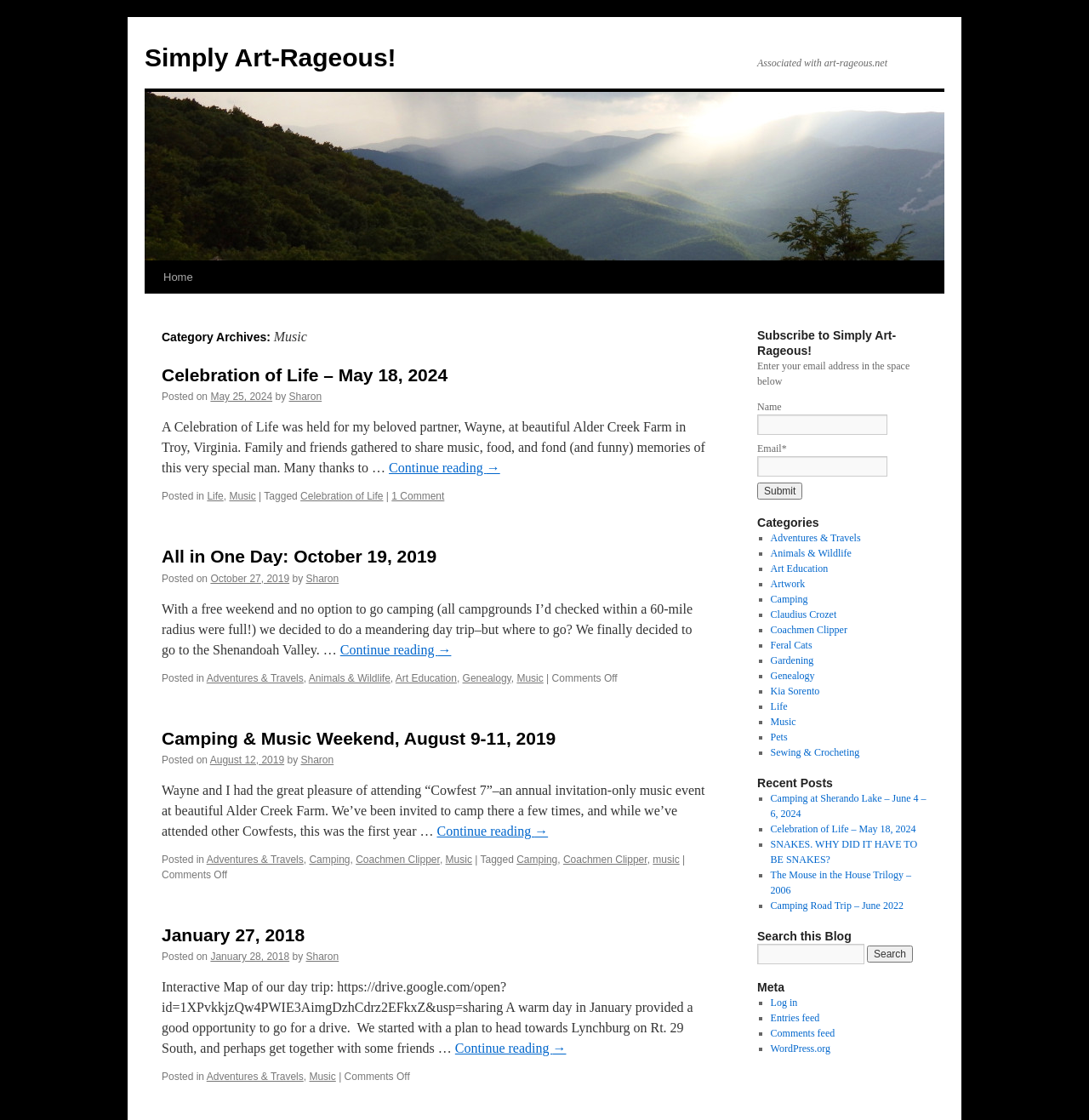Determine the bounding box coordinates for the clickable element to execute this instruction: "View the article 'Camping & Music Weekend, August 9-11, 2019'". Provide the coordinates as four float numbers between 0 and 1, i.e., [left, top, right, bottom].

[0.148, 0.65, 0.51, 0.668]